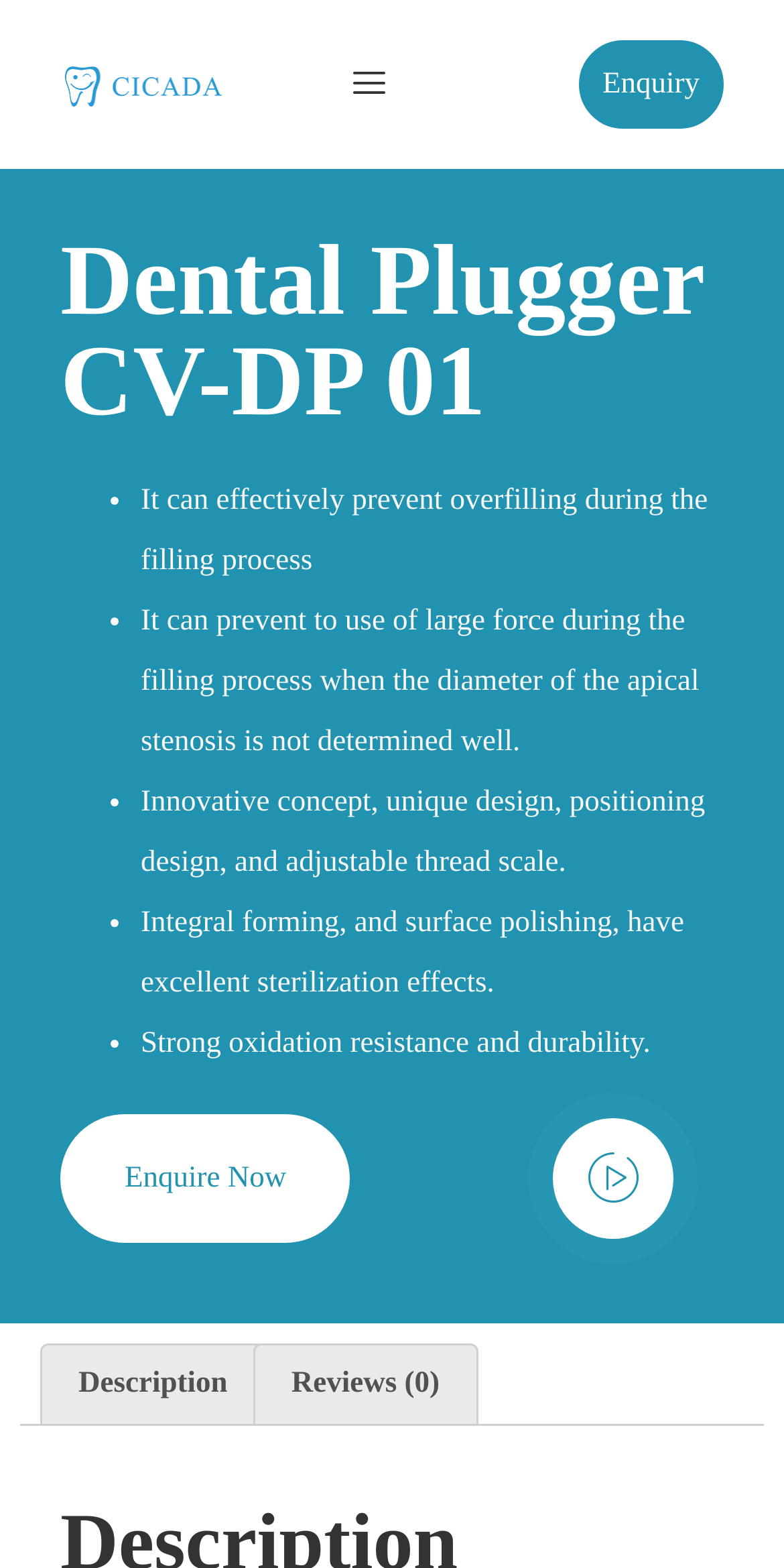What is the design concept of the Dental Plugger CV-DP 01? Based on the screenshot, please respond with a single word or phrase.

Innovative concept